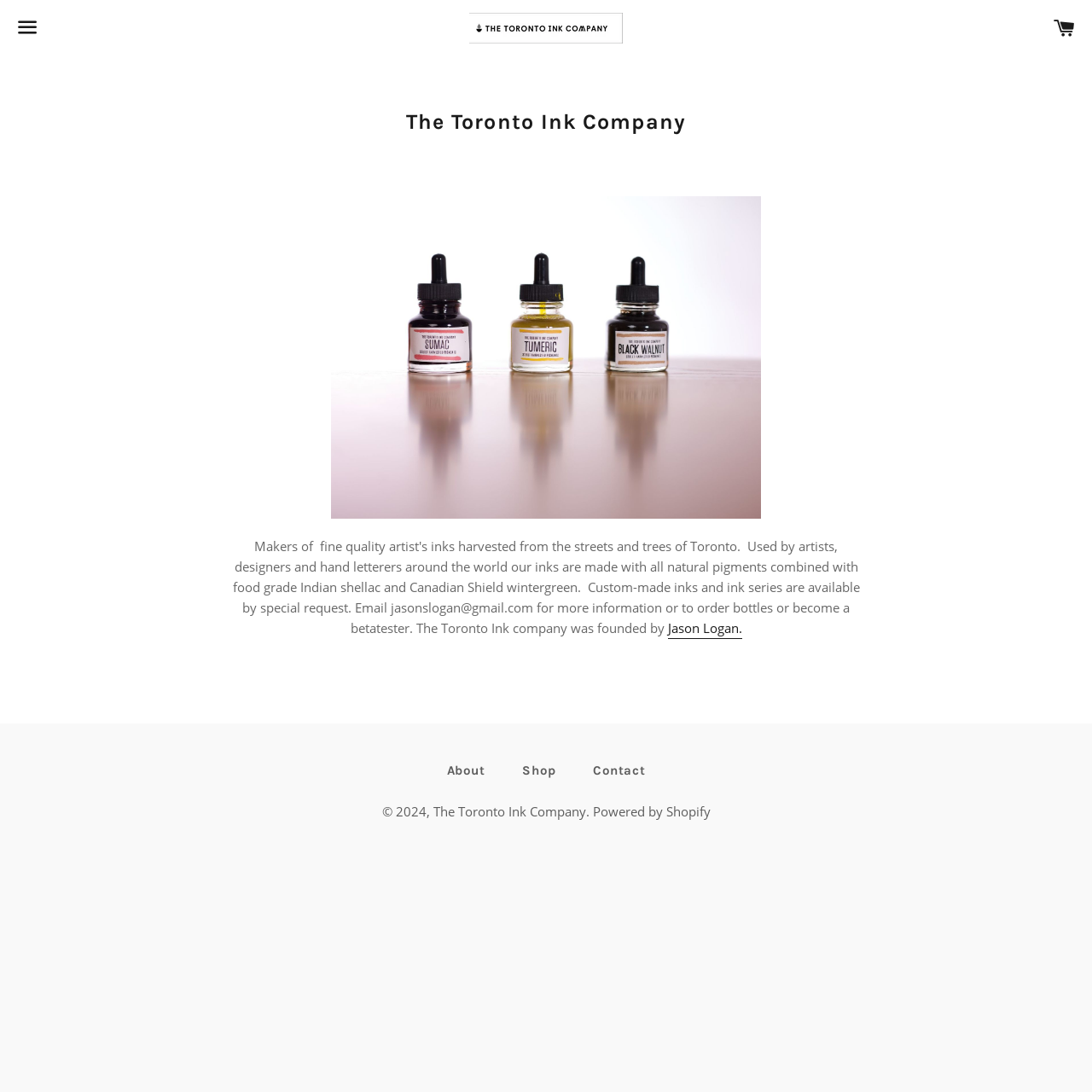Locate the heading on the webpage and return its text.

The Toronto Ink Company